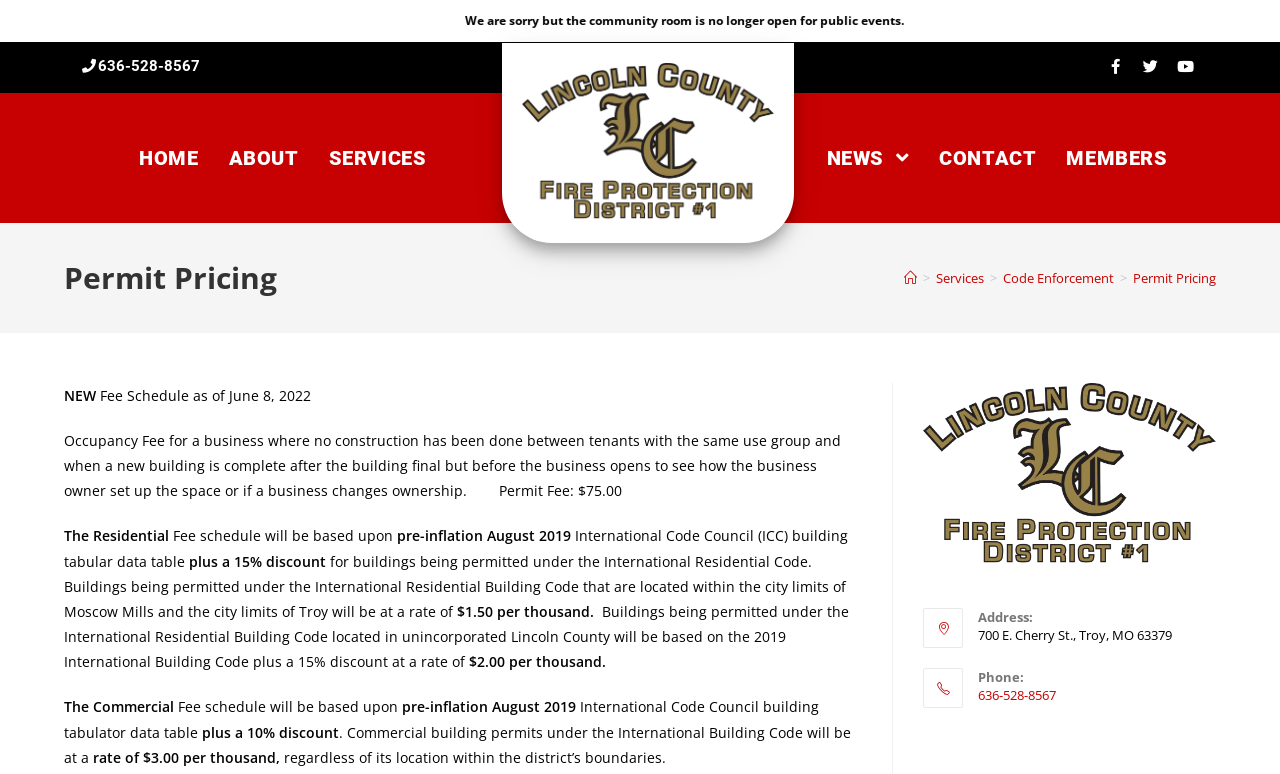Find and indicate the bounding box coordinates of the region you should select to follow the given instruction: "Check Lincoln County Fire & Rescue address".

[0.764, 0.809, 0.916, 0.832]